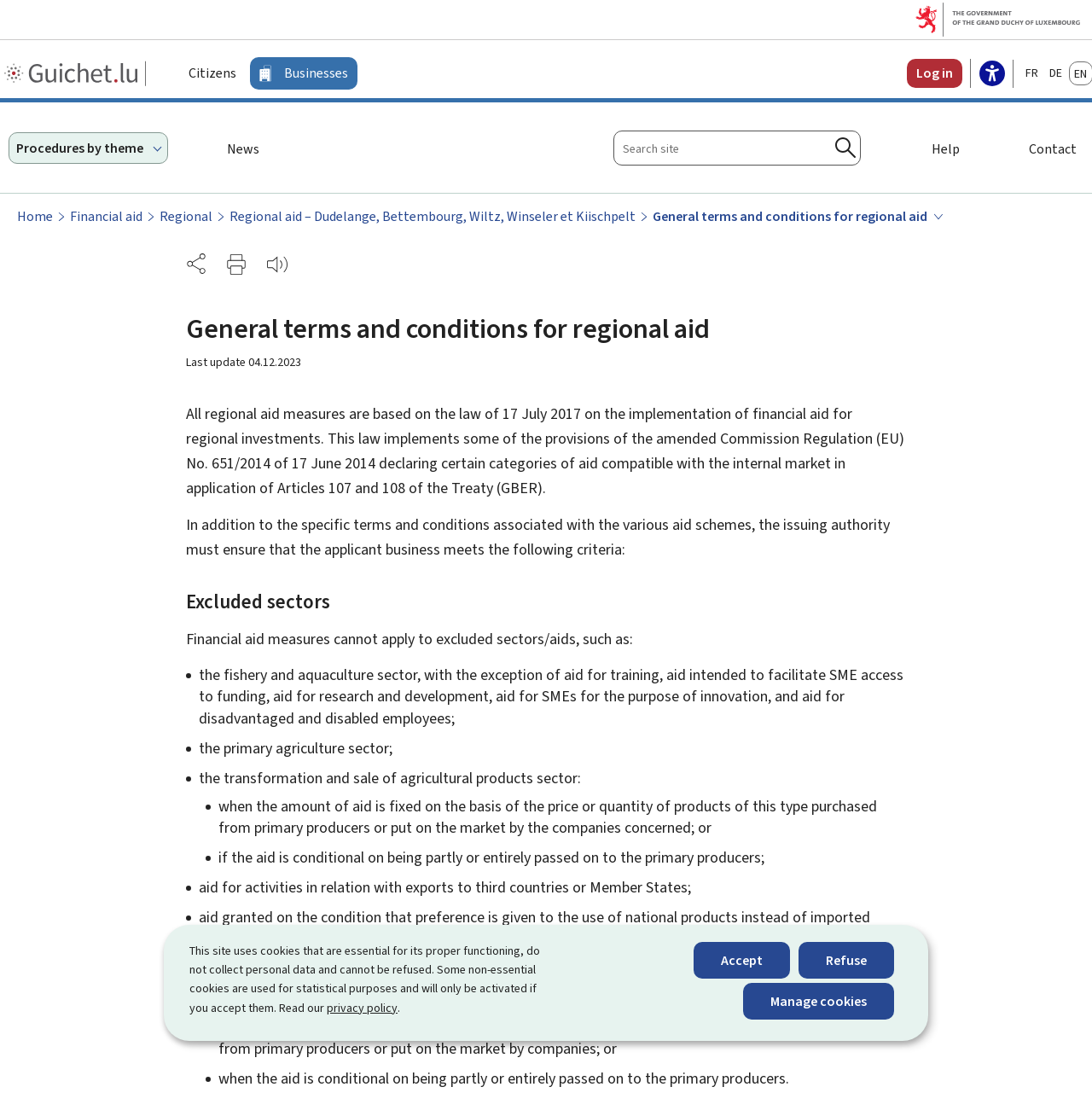Please determine the bounding box coordinates of the area that needs to be clicked to complete this task: 'Change language'. The coordinates must be four float numbers between 0 and 1, formatted as [left, top, right, bottom].

[0.936, 0.056, 1.0, 0.076]